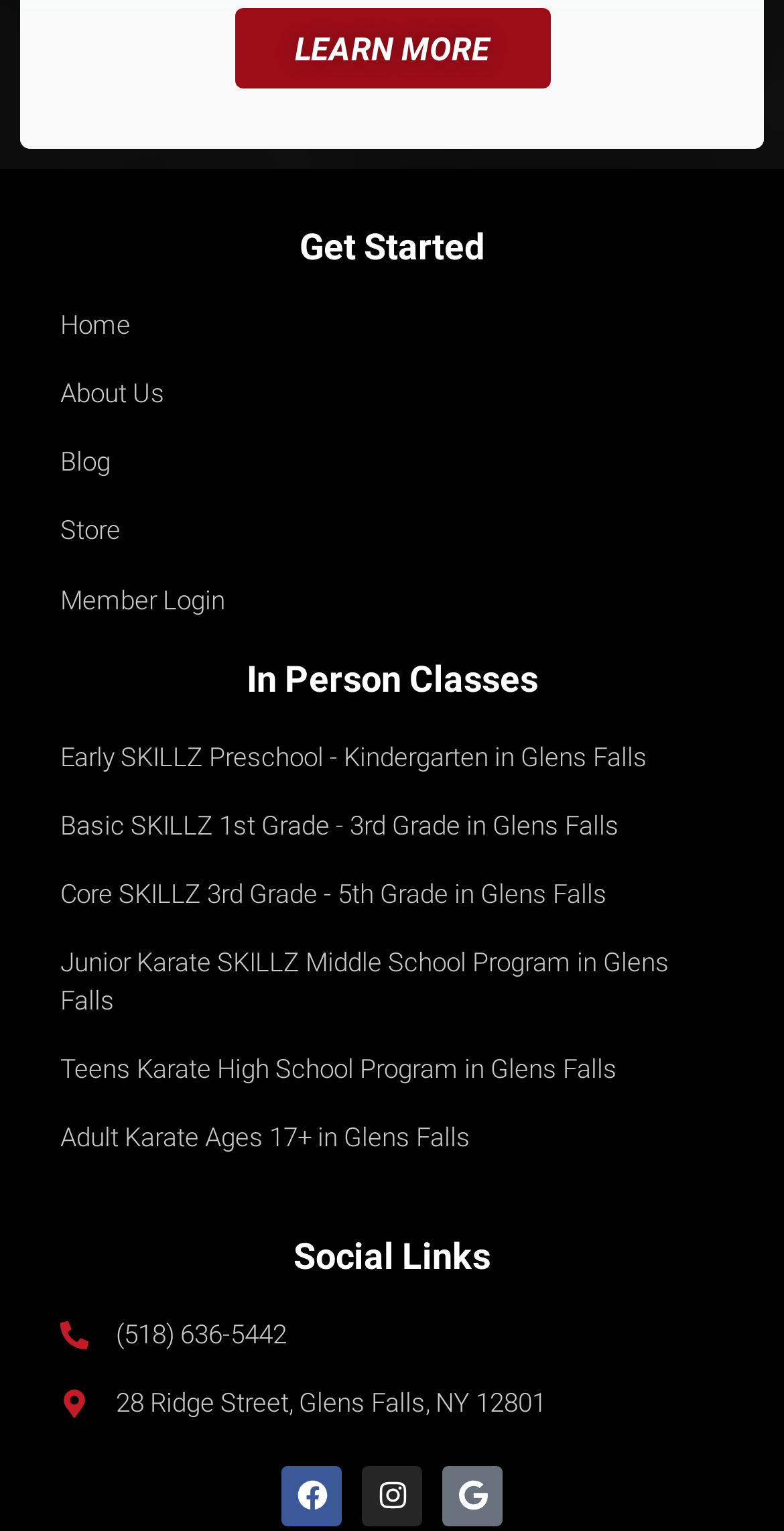Extract the bounding box coordinates for the HTML element that matches this description: "LEARN MORE our program". The coordinates should be four float numbers between 0 and 1, i.e., [left, top, right, bottom].

[0.299, 0.005, 0.701, 0.058]